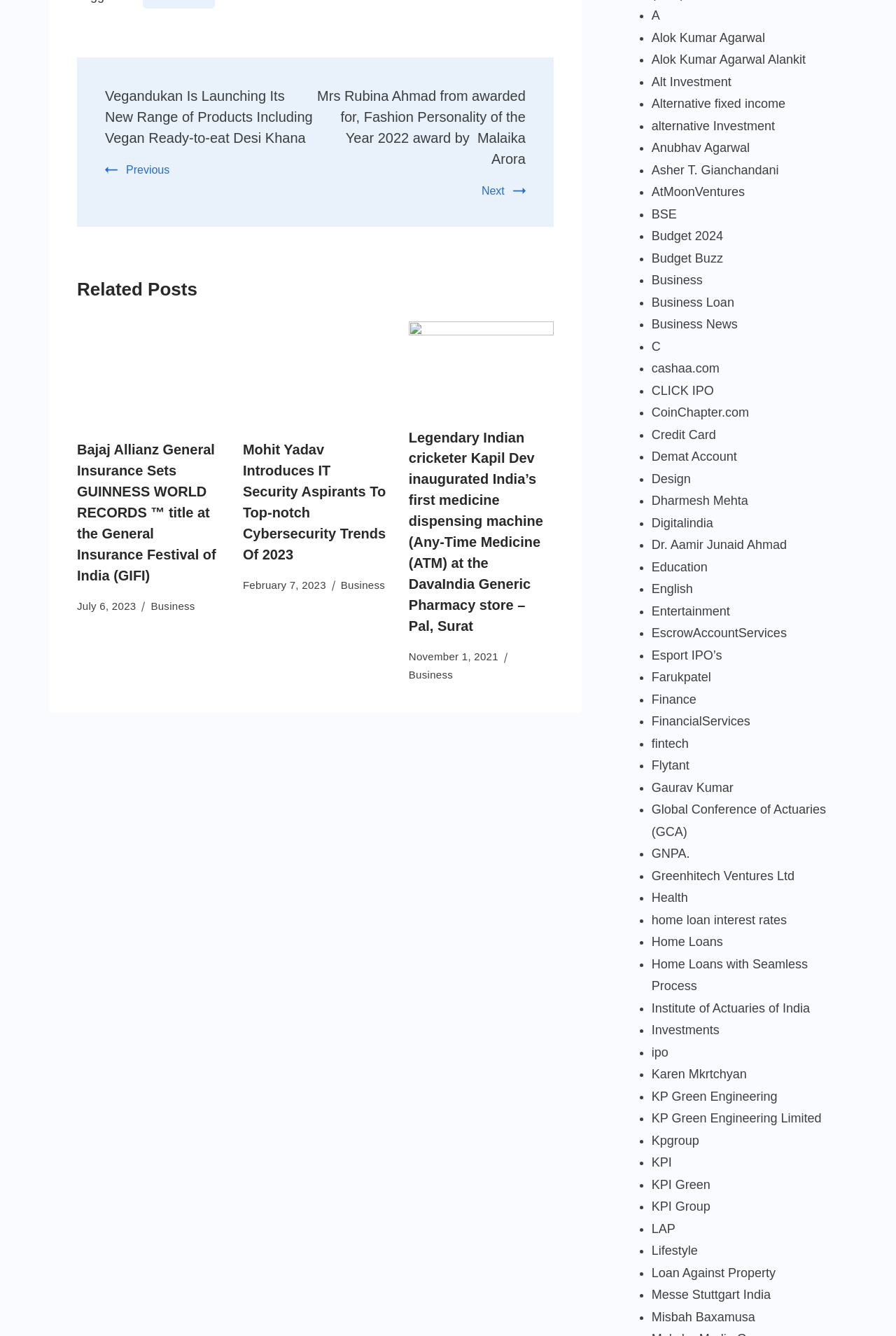Answer the question in one word or a short phrase:
What is the title of the first article?

Vegandukan Is Launching Its New Range of Products Including Vegan Ready-to-eat Desi Khana